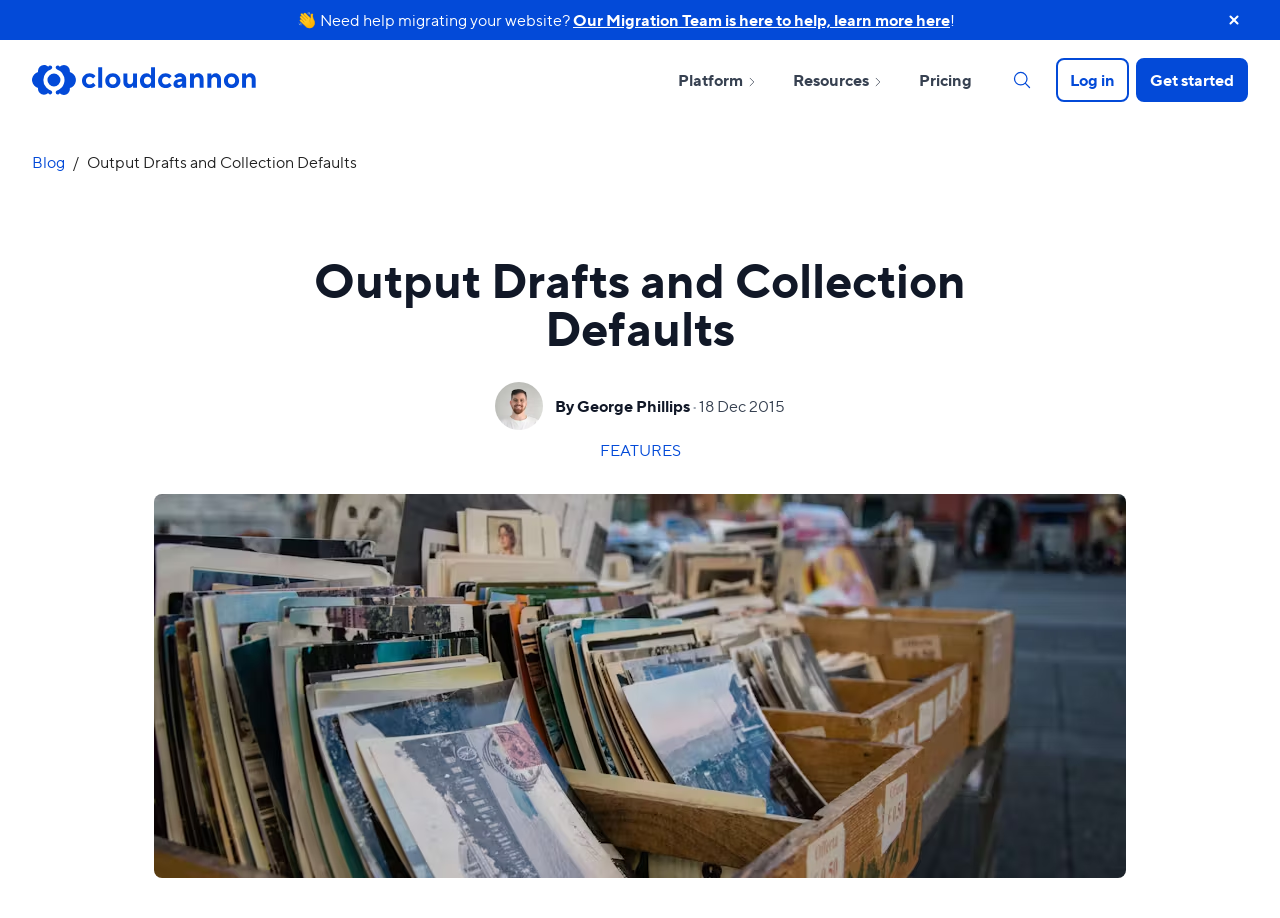Identify the bounding box coordinates of the clickable section necessary to follow the following instruction: "Search for something". The coordinates should be presented as four float numbers from 0 to 1, i.e., [left, top, right, bottom].

[0.781, 0.063, 0.816, 0.111]